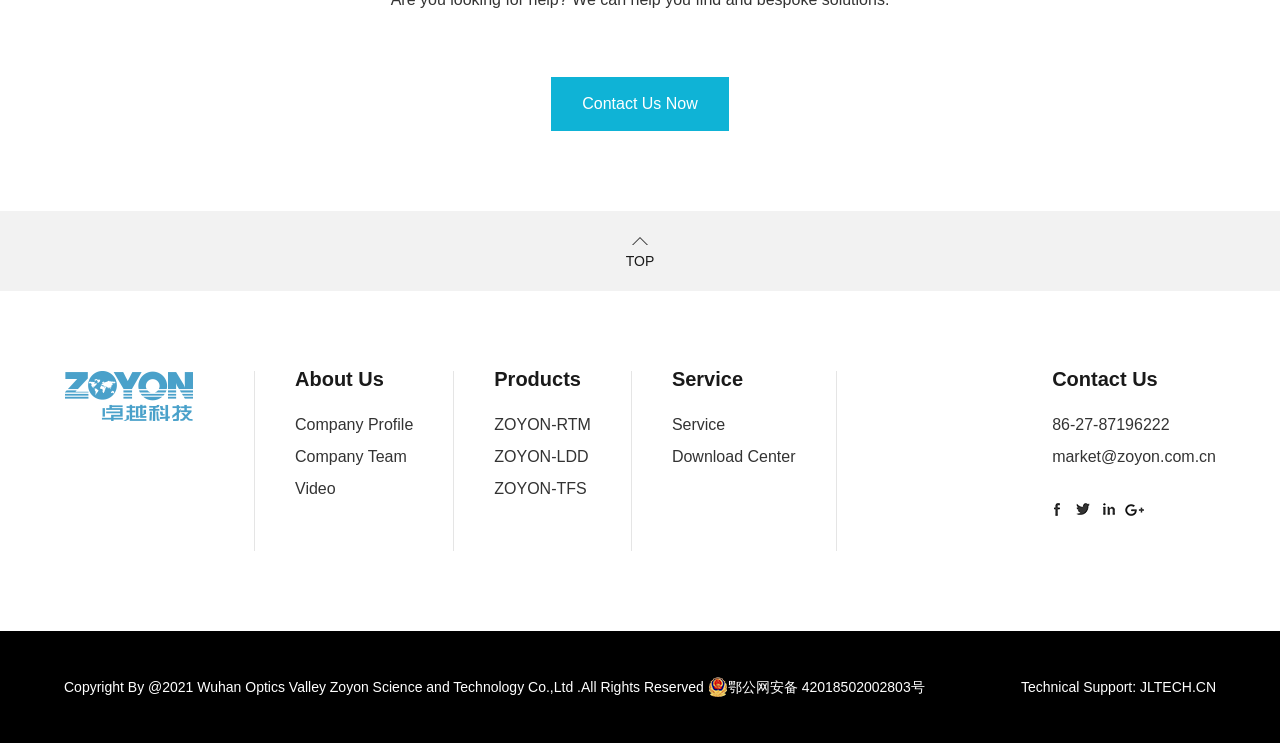Please give a short response to the question using one word or a phrase:
How many social media links are there?

4